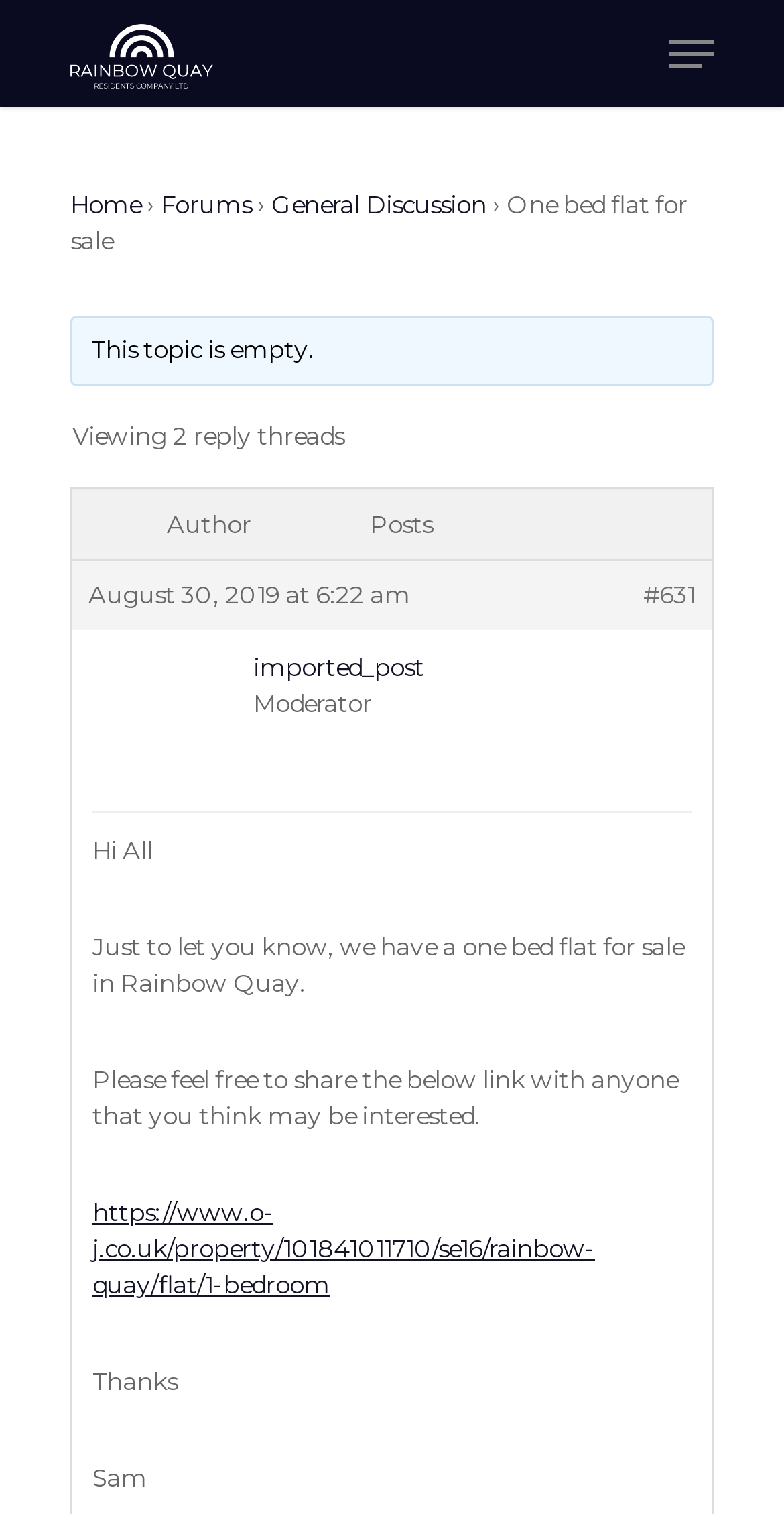What is the topic of this discussion?
Could you please answer the question thoroughly and with as much detail as possible?

I determined the topic of this discussion by looking at the static text element with the content 'One bed flat for sale' which is located at the top of the webpage, indicating that this is the main topic of the discussion.